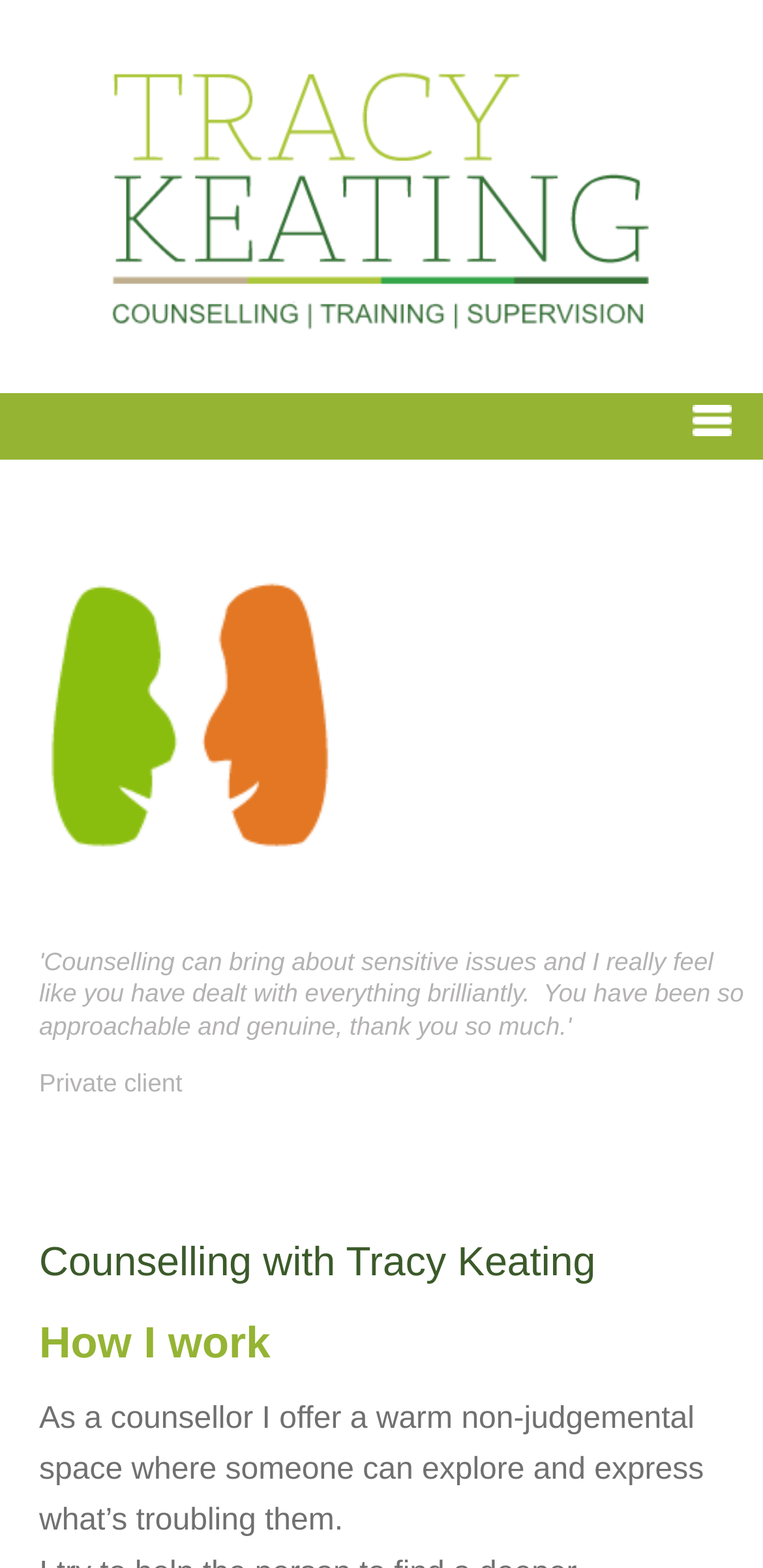Determine the bounding box for the UI element as described: "More on ChatGPT and AI.". The coordinates should be represented as four float numbers between 0 and 1, formatted as [left, top, right, bottom].

None